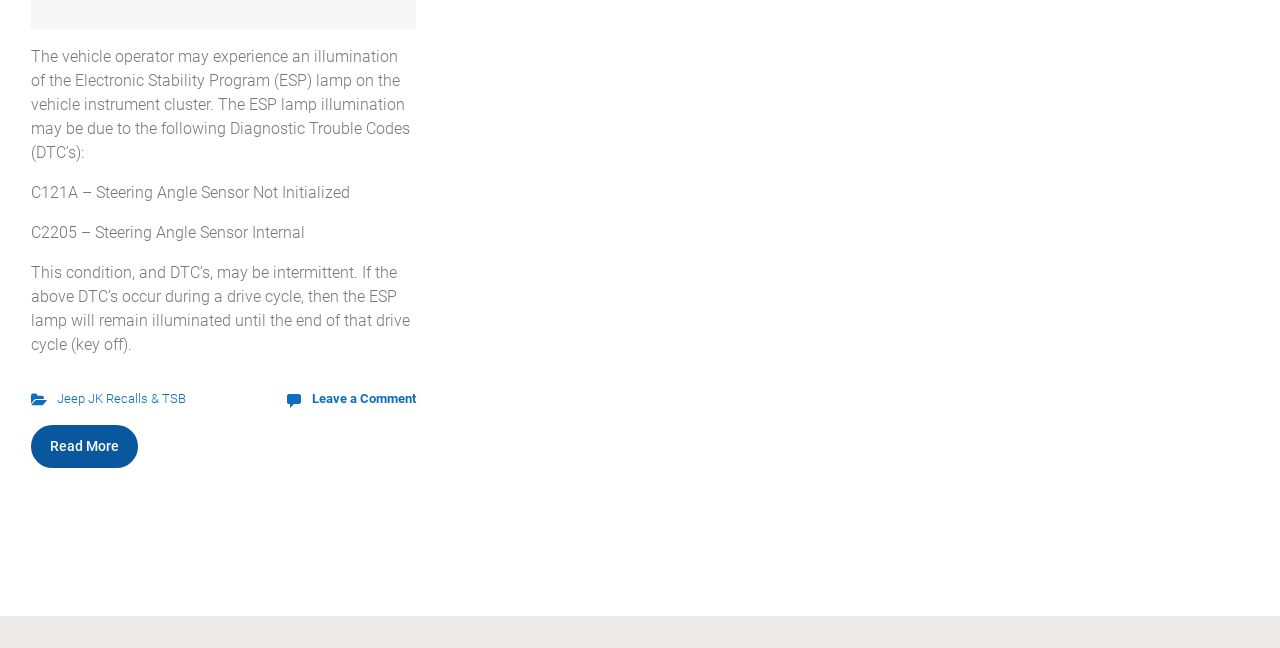Predict the bounding box coordinates for the UI element described as: "Read More". The coordinates should be four float numbers between 0 and 1, presented as [left, top, right, bottom].

[0.024, 0.655, 0.108, 0.722]